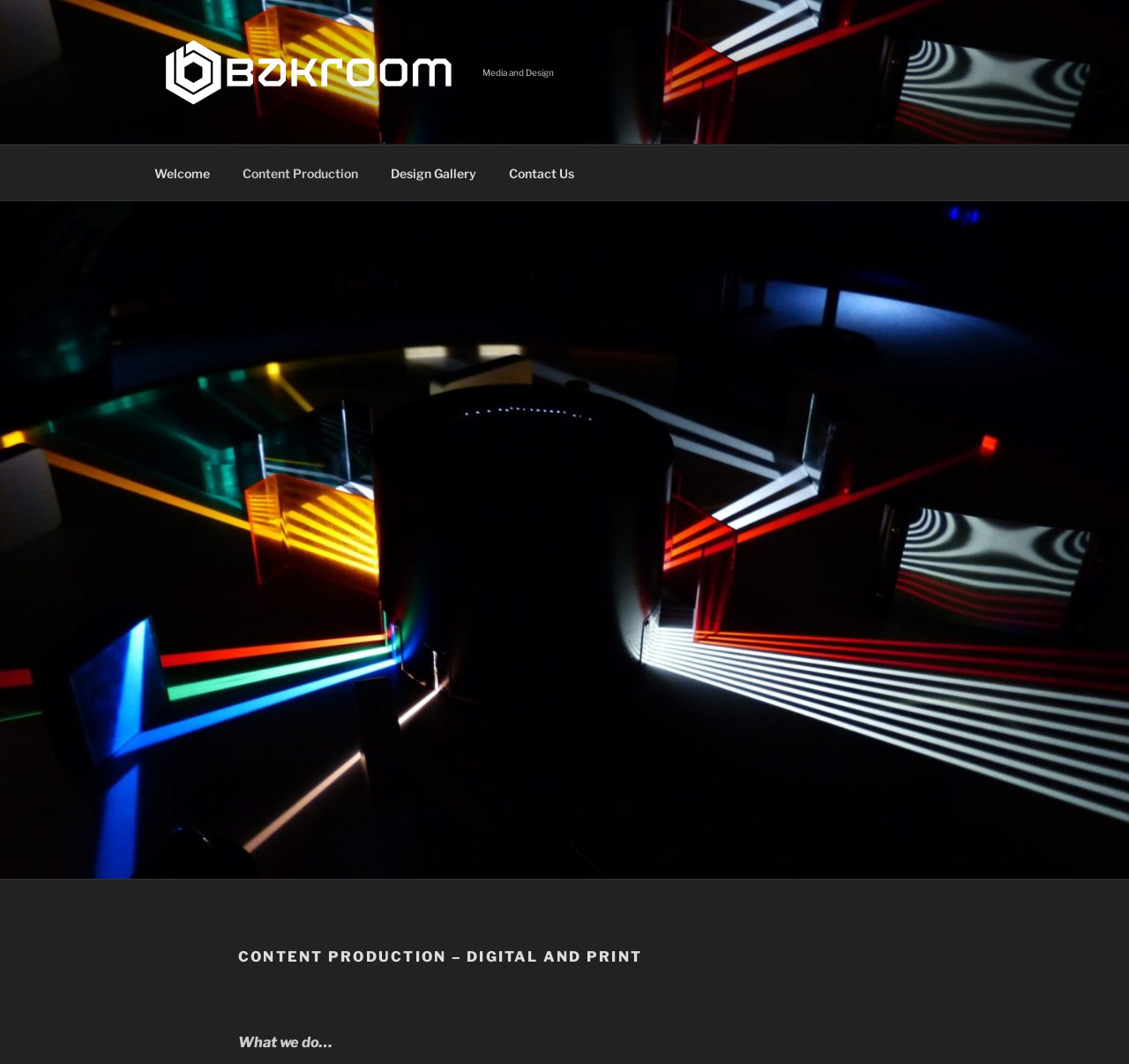Answer the following query concisely with a single word or phrase:
What is the company name?

Bakroom media and design